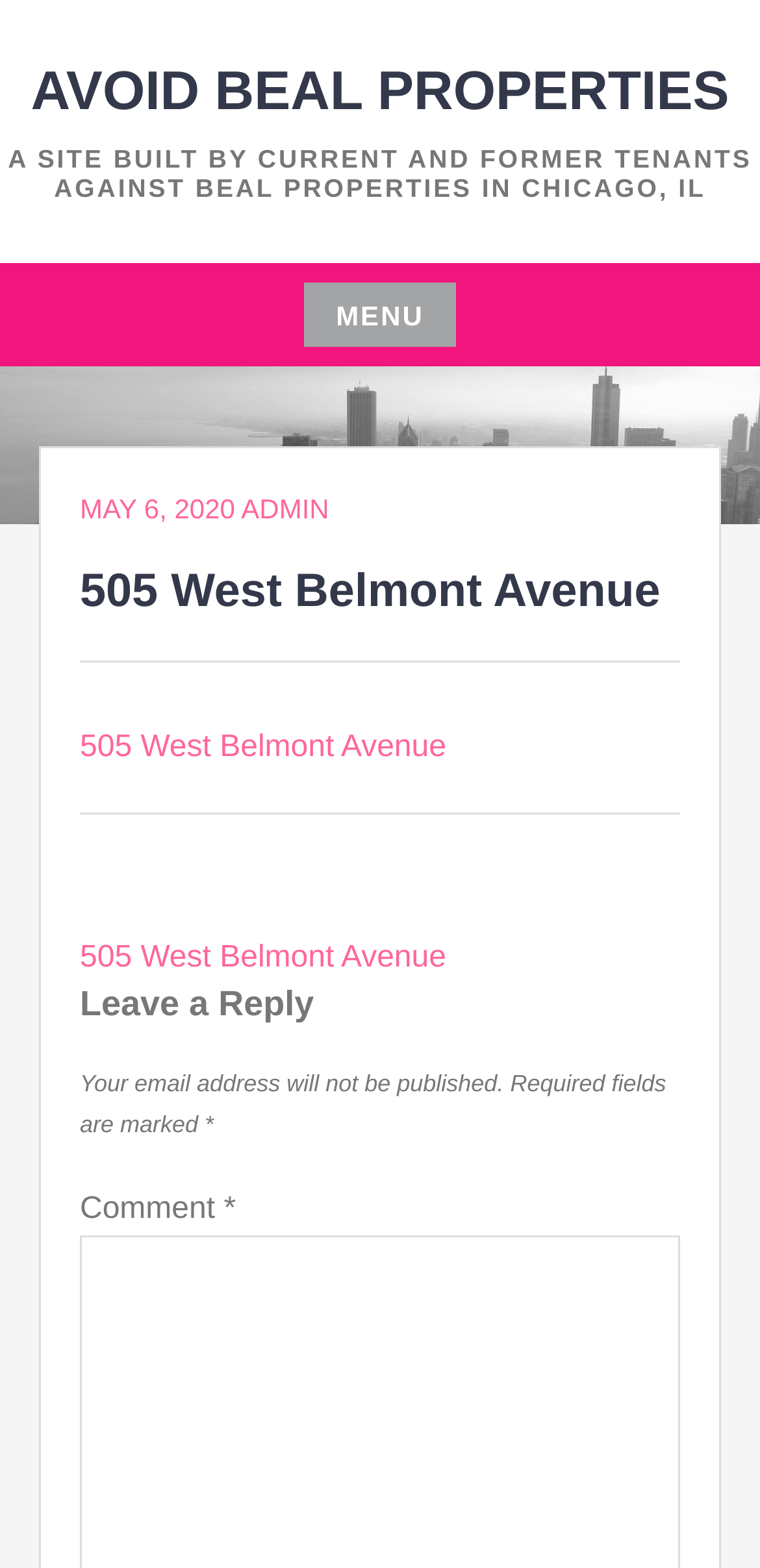What is the address mentioned on the website?
Refer to the screenshot and respond with a concise word or phrase.

505 West Belmont Avenue